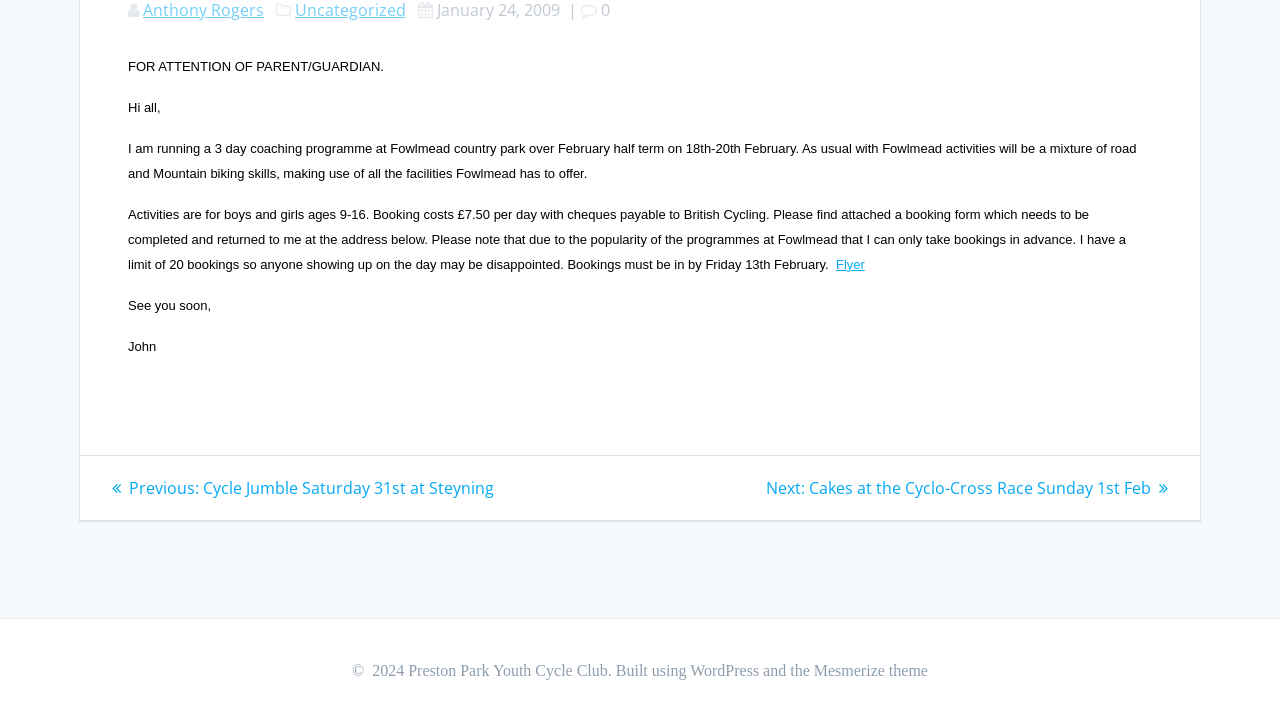Extract the bounding box coordinates of the UI element described by: "Flyer". The coordinates should include four float numbers ranging from 0 to 1, e.g., [left, top, right, bottom].

[0.653, 0.355, 0.676, 0.376]